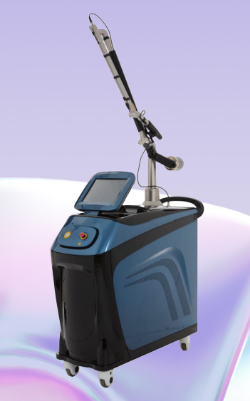Provide a thorough description of the image.

The image showcases the "Yofu Platinum Tattoo and Pigmentation" machine, a state-of-the-art device designed for advanced skin treatments. Featuring a sleek design in blue and black, the machine is equipped with a user-friendly interface including a digital display and intuitive controls. Its adjustable arm is indicative of its multifunctionality, allowing precise application for various treatments including tattoo removal, pigmentation correction, and skin rejuvenation. This innovative device highlights Yofu Platinum’s commitment to effective and efficient skin care solutions, making it a valuable asset for professionals in the beauty and dermatological fields.